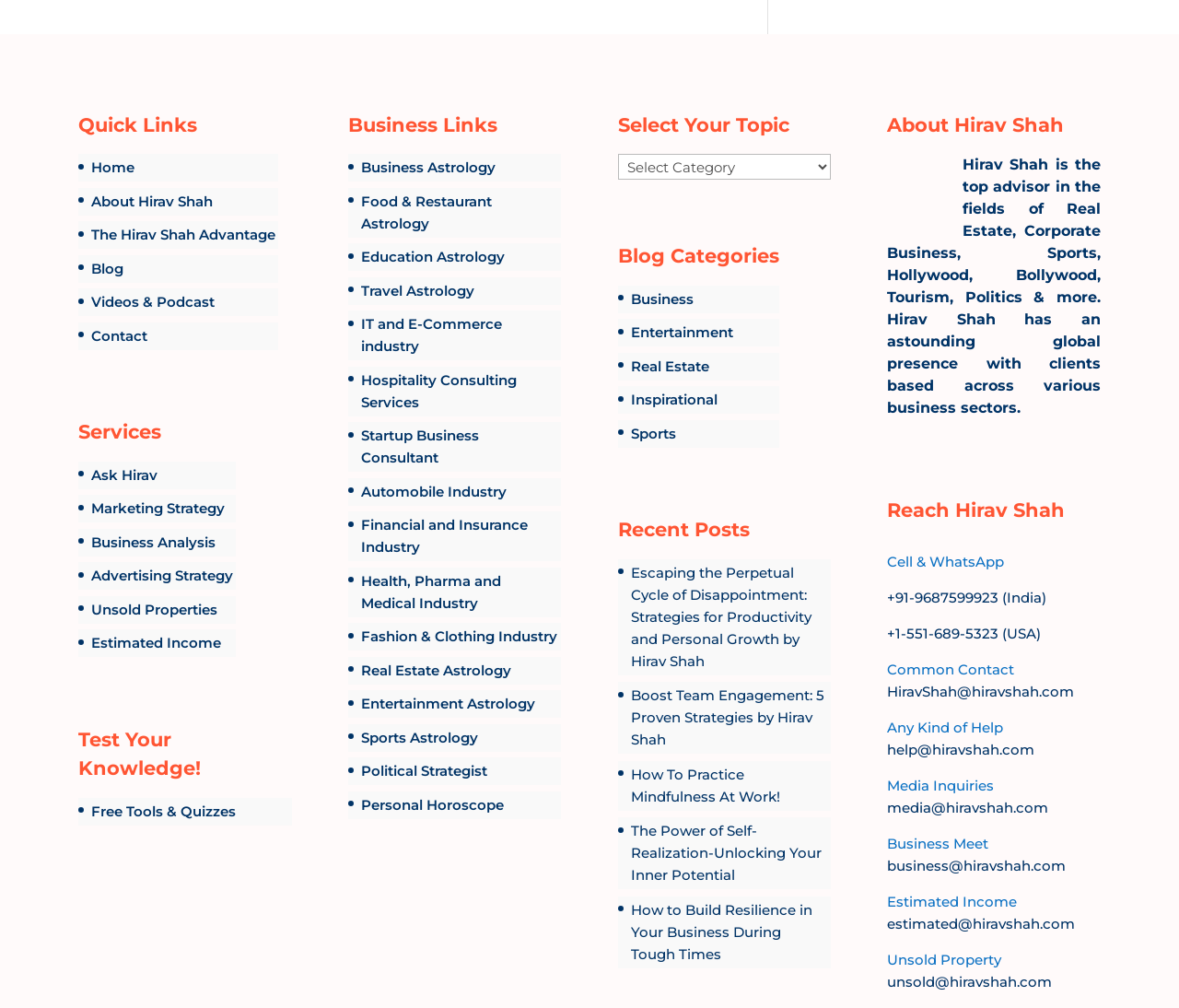Kindly provide the bounding box coordinates of the section you need to click on to fulfill the given instruction: "Select a topic from the dropdown".

[0.524, 0.153, 0.705, 0.178]